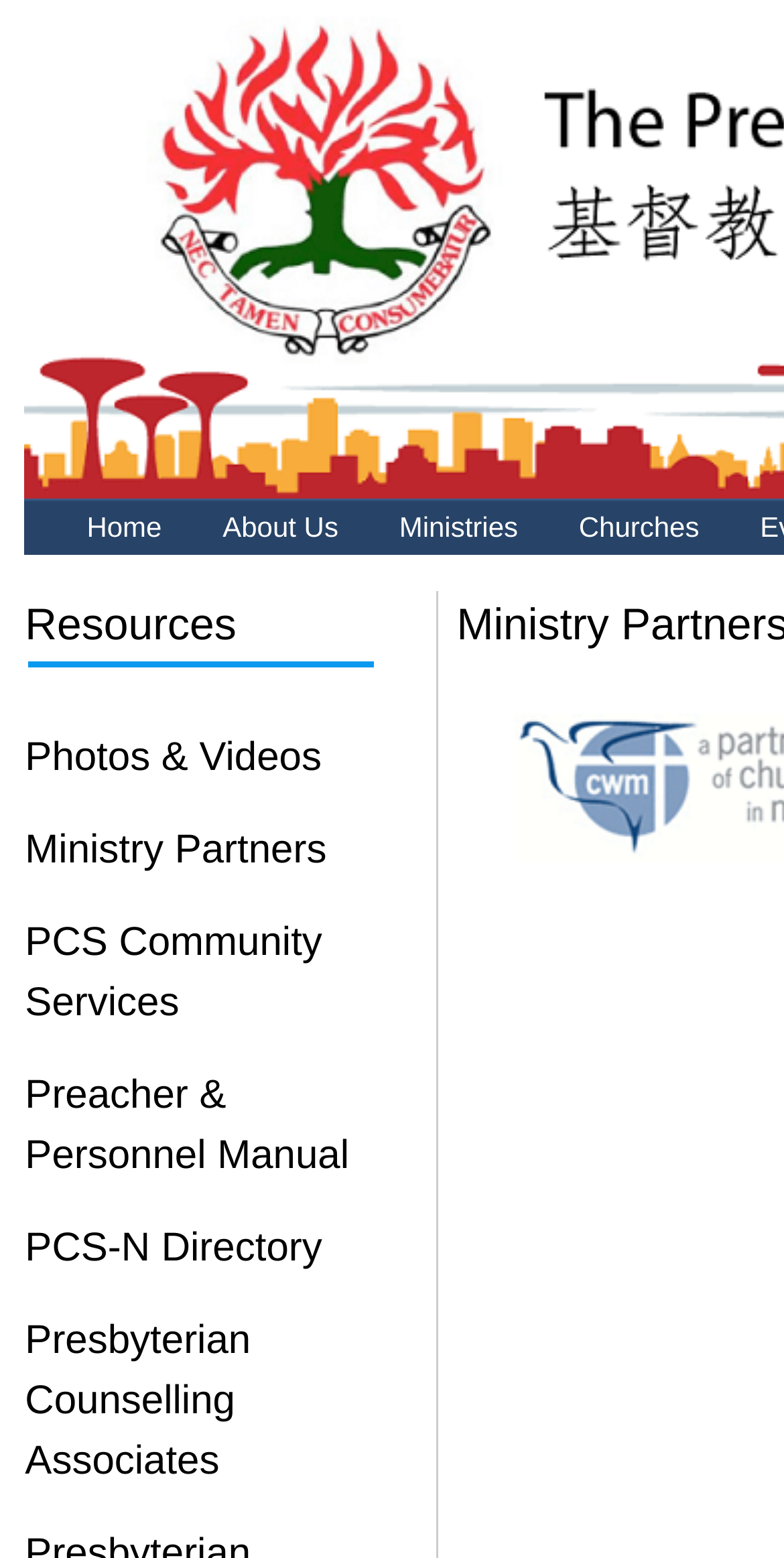Please identify the bounding box coordinates of the area that needs to be clicked to follow this instruction: "view photos and videos".

[0.032, 0.472, 0.41, 0.501]